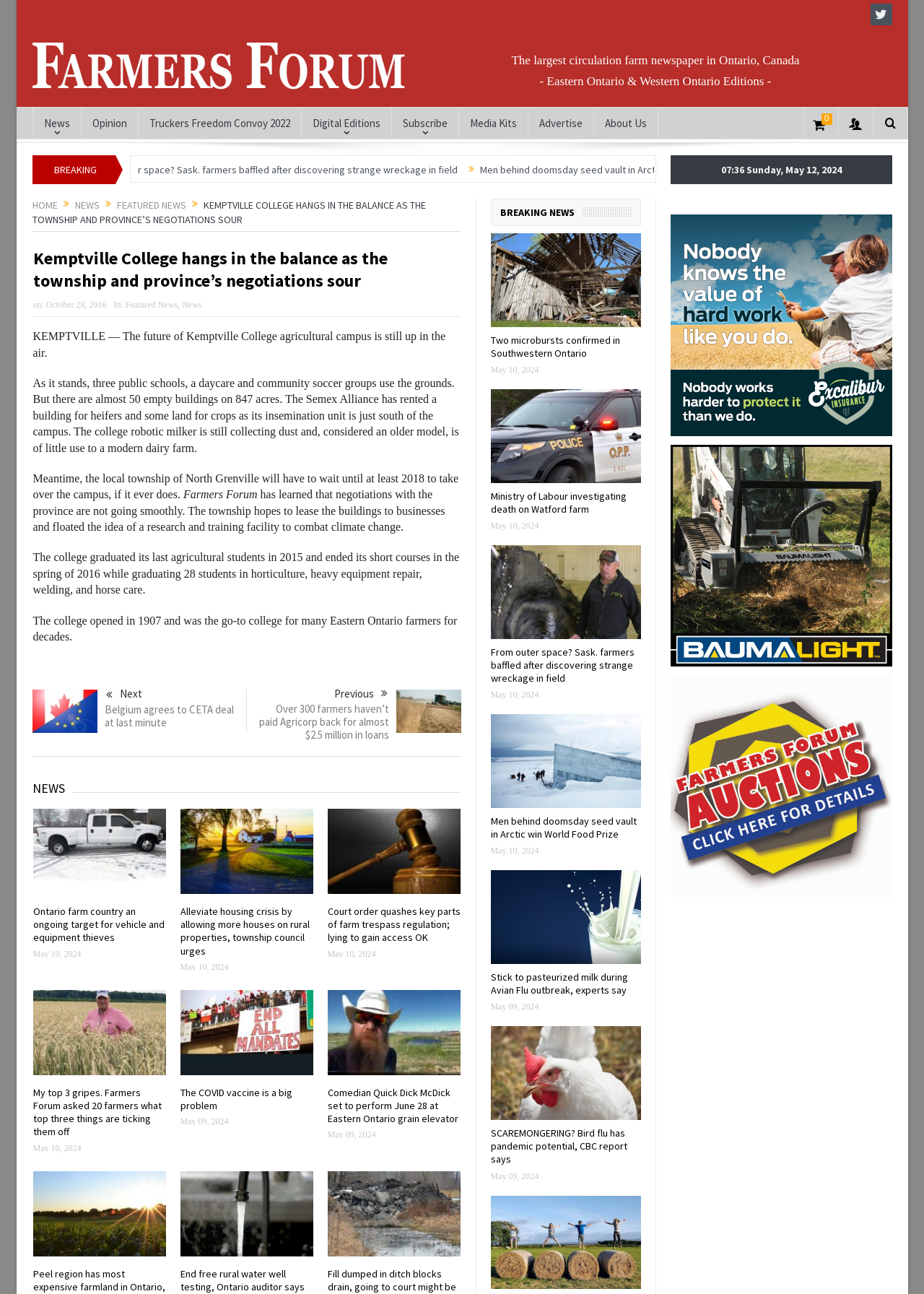Find the bounding box coordinates corresponding to the UI element with the description: "Previous". The coordinates should be formatted as [left, top, right, bottom], with values as floats between 0 and 1.

[0.279, 0.53, 0.421, 0.543]